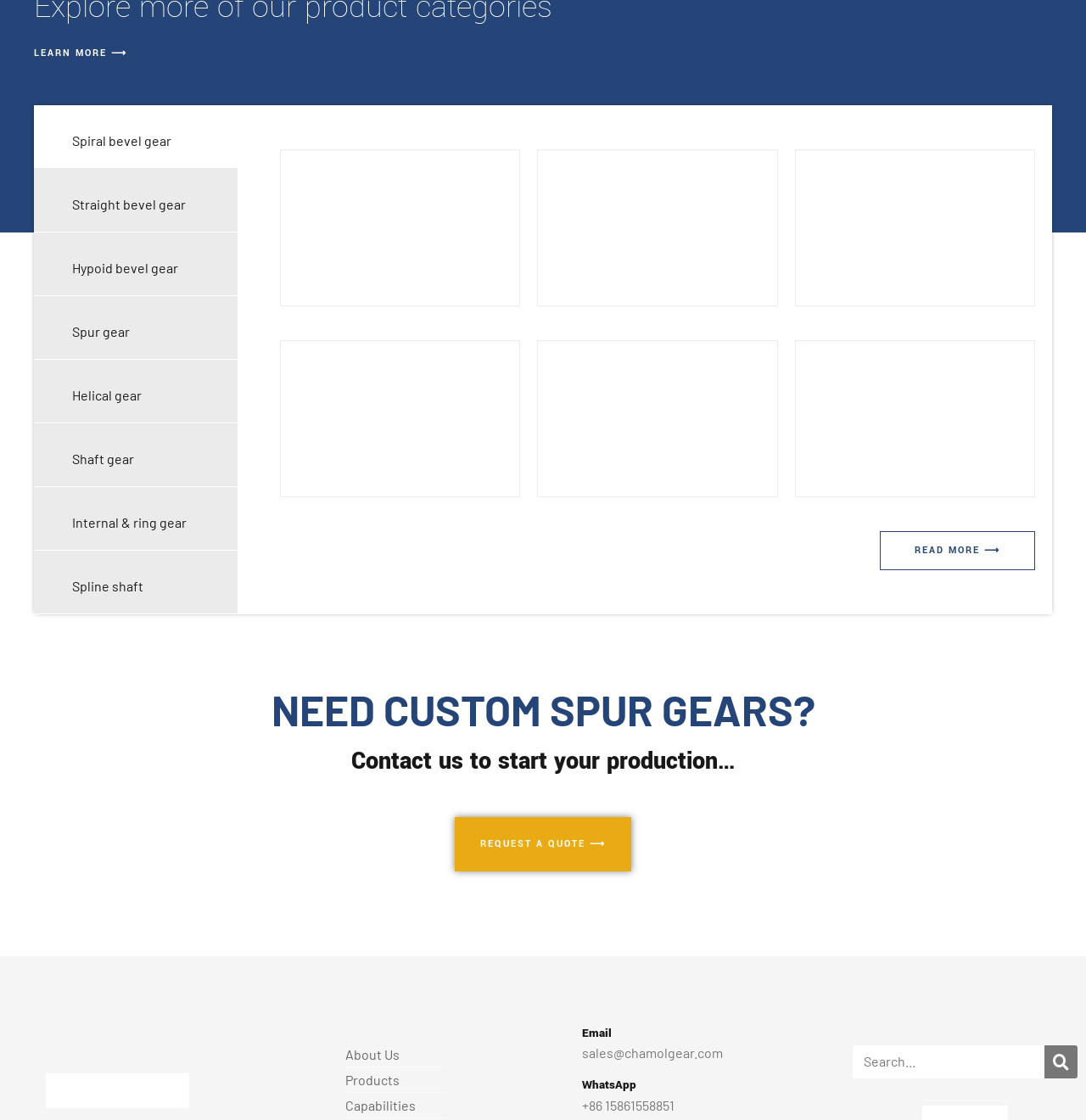Please reply to the following question with a single word or a short phrase:
What is the purpose of the 'REQUEST A QUOTE' button?

To request a quote